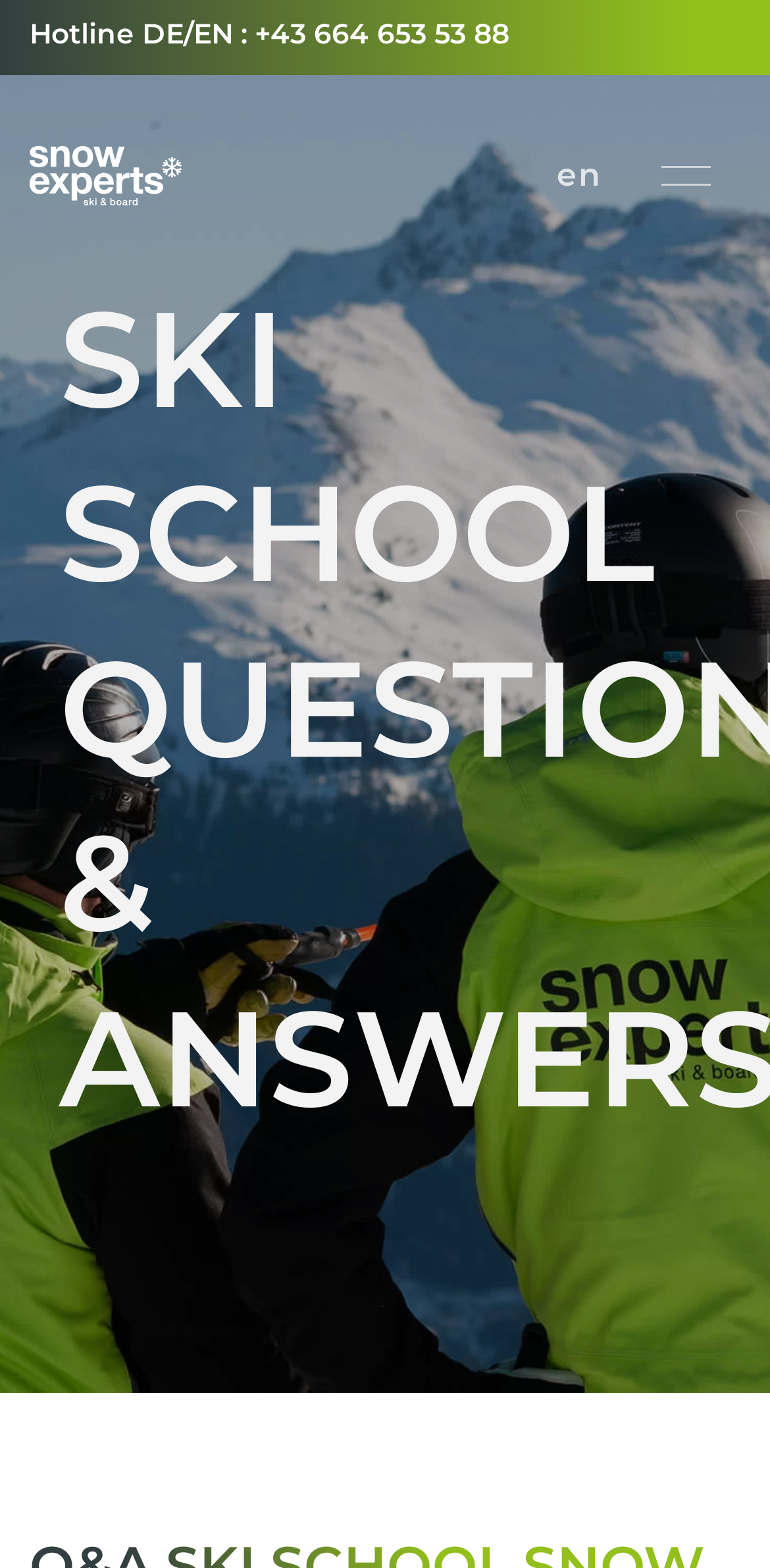Respond with a single word or phrase to the following question: What is the name of the ski school?

Snow Experts